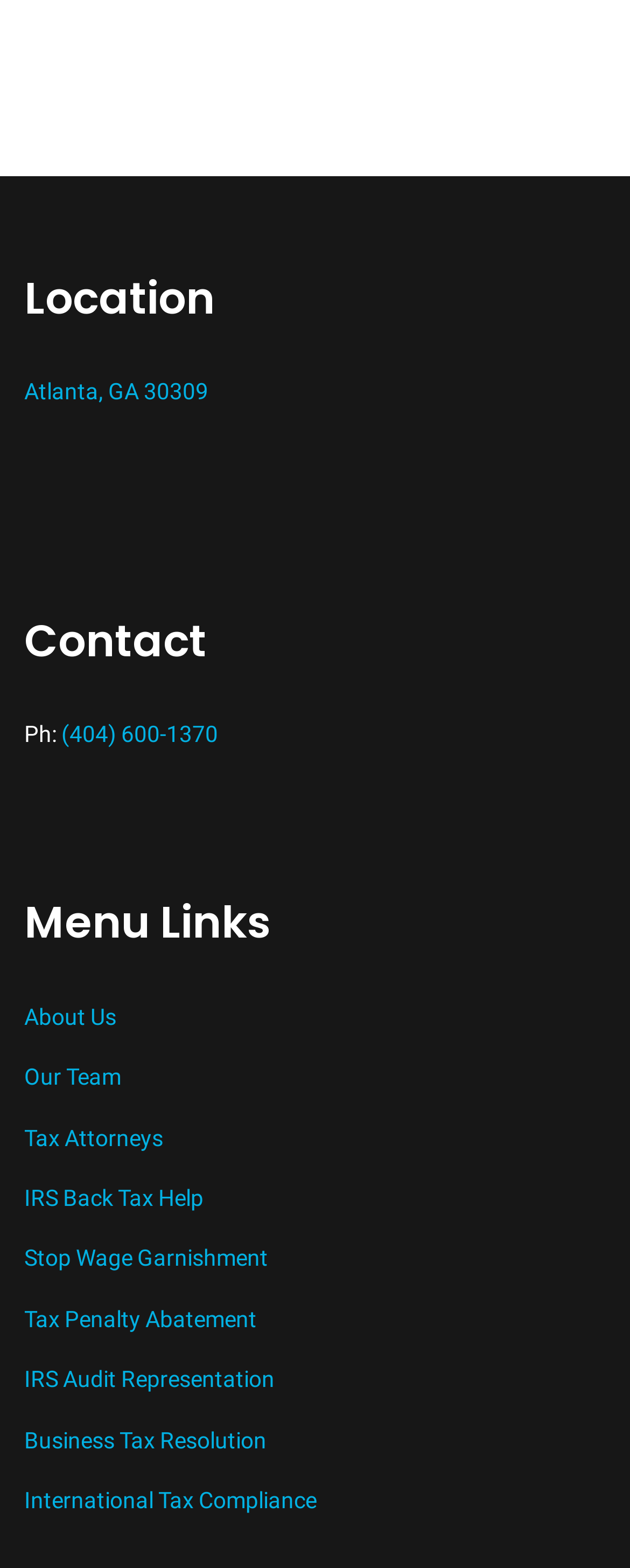Answer the question with a single word or phrase: 
Is there a way to review Pure Tax on Google?

Yes